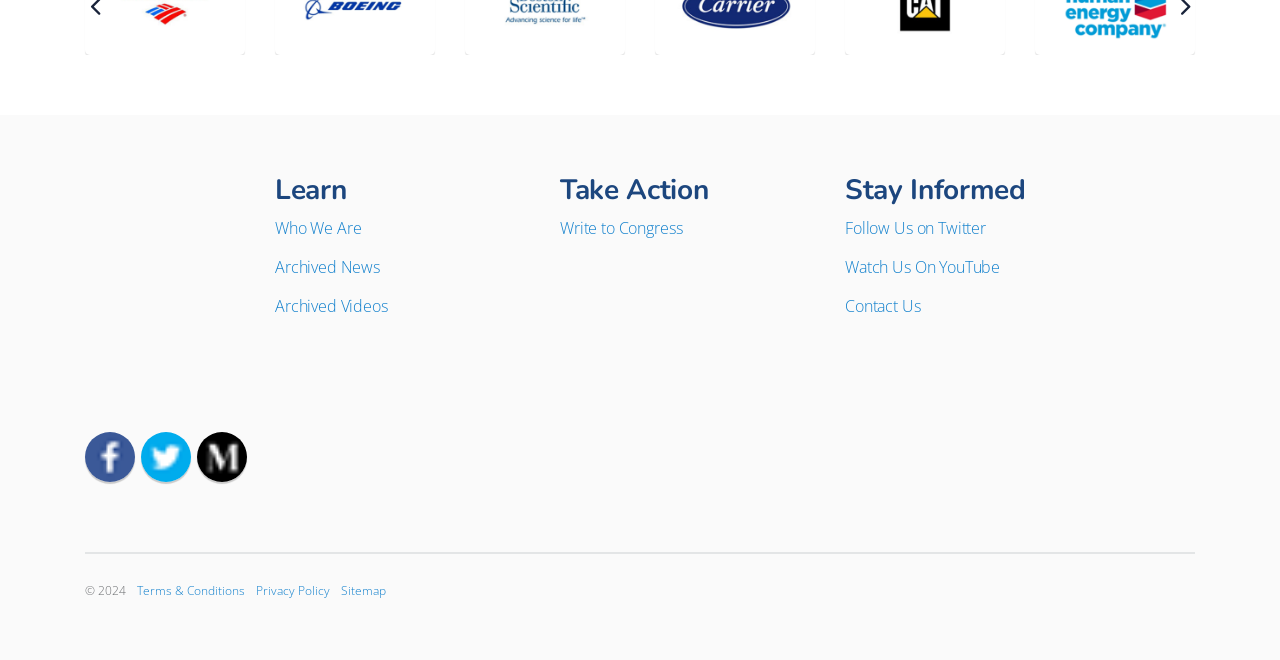Can you find the bounding box coordinates for the element to click on to achieve the instruction: "Follow the organization on Twitter"?

[0.66, 0.329, 0.77, 0.362]